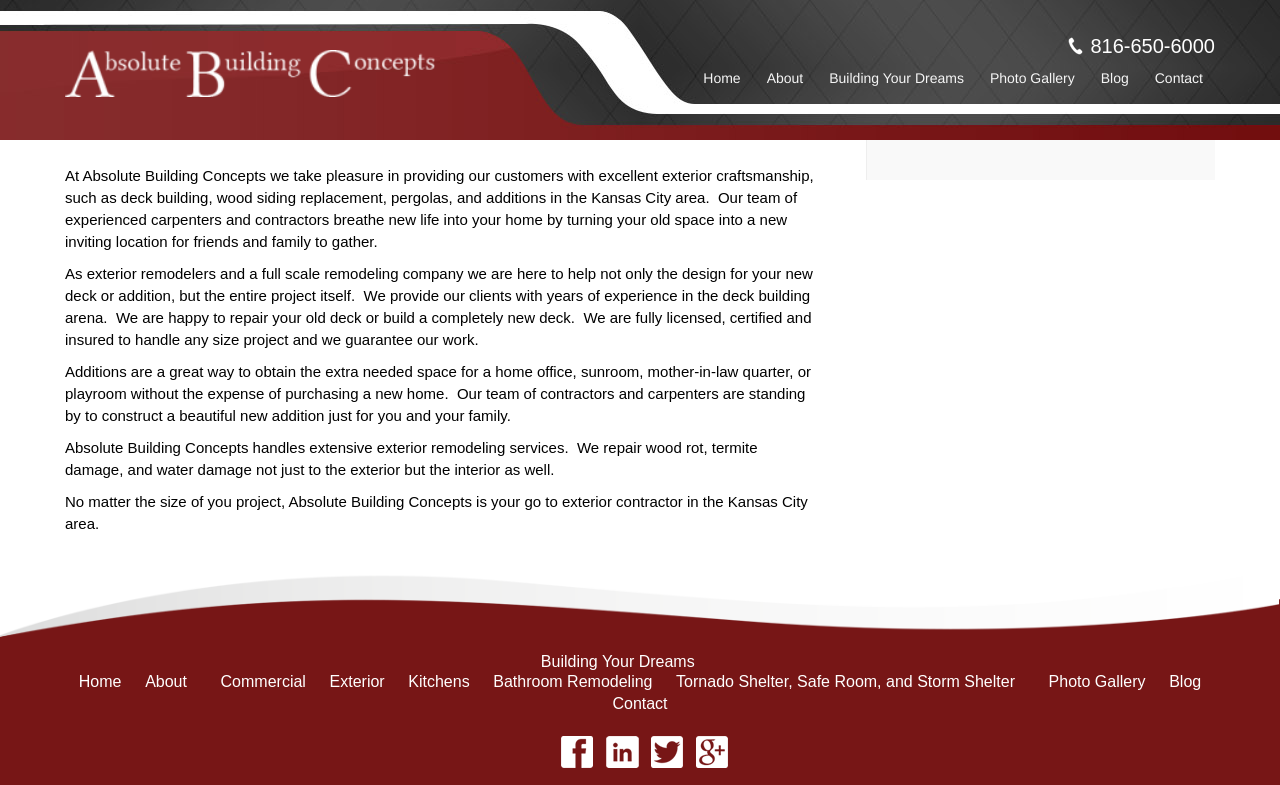Respond with a single word or phrase for the following question: 
What is the company's phone number?

816-650-6000